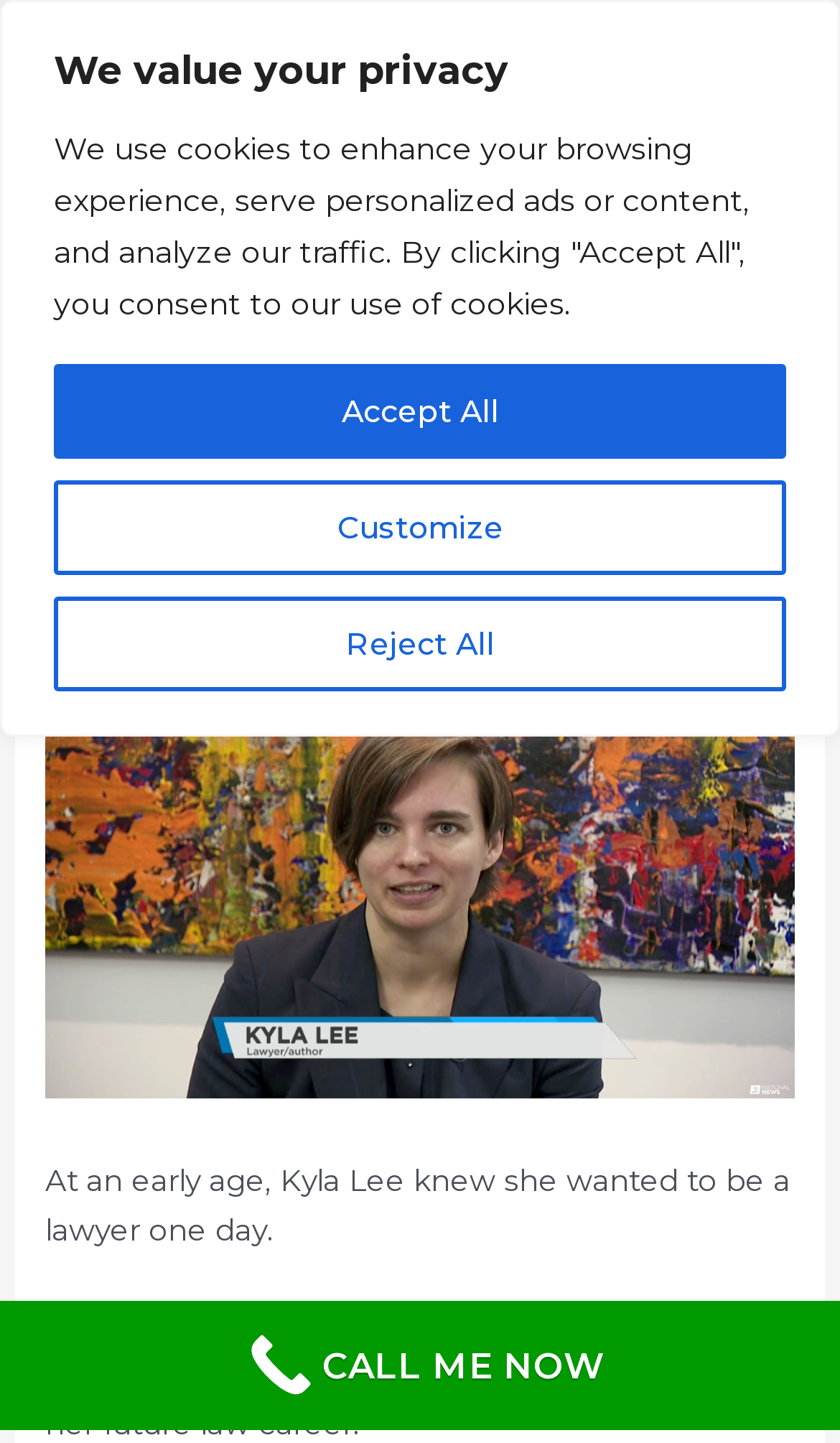Give the bounding box coordinates for the element described as: "Main Menu".

[0.83, 0.055, 0.949, 0.128]